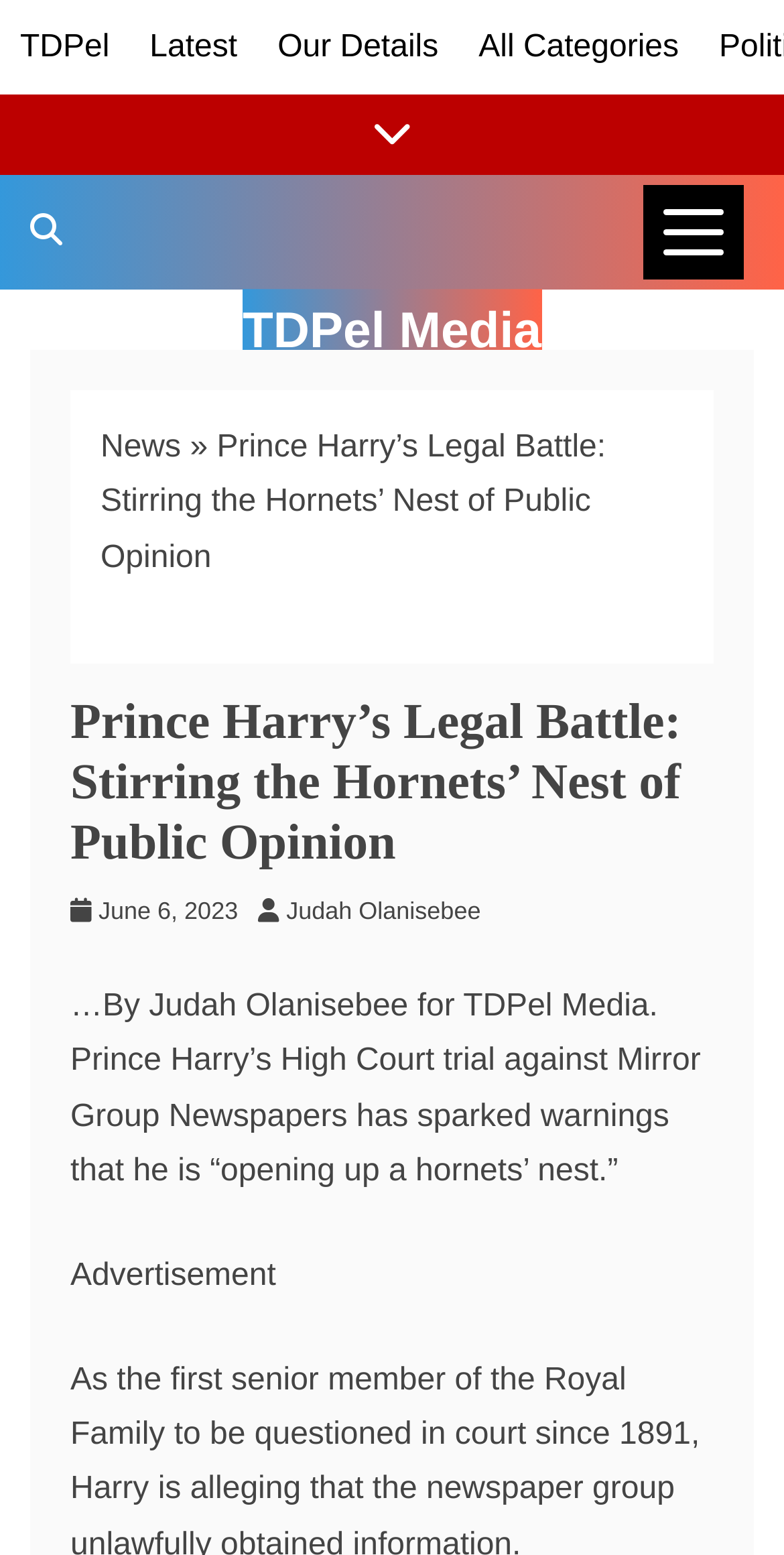Using floating point numbers between 0 and 1, provide the bounding box coordinates in the format (top-left x, top-left y, bottom-right x, bottom-right y). Locate the UI element described here: All Categories

[0.61, 0.019, 0.866, 0.041]